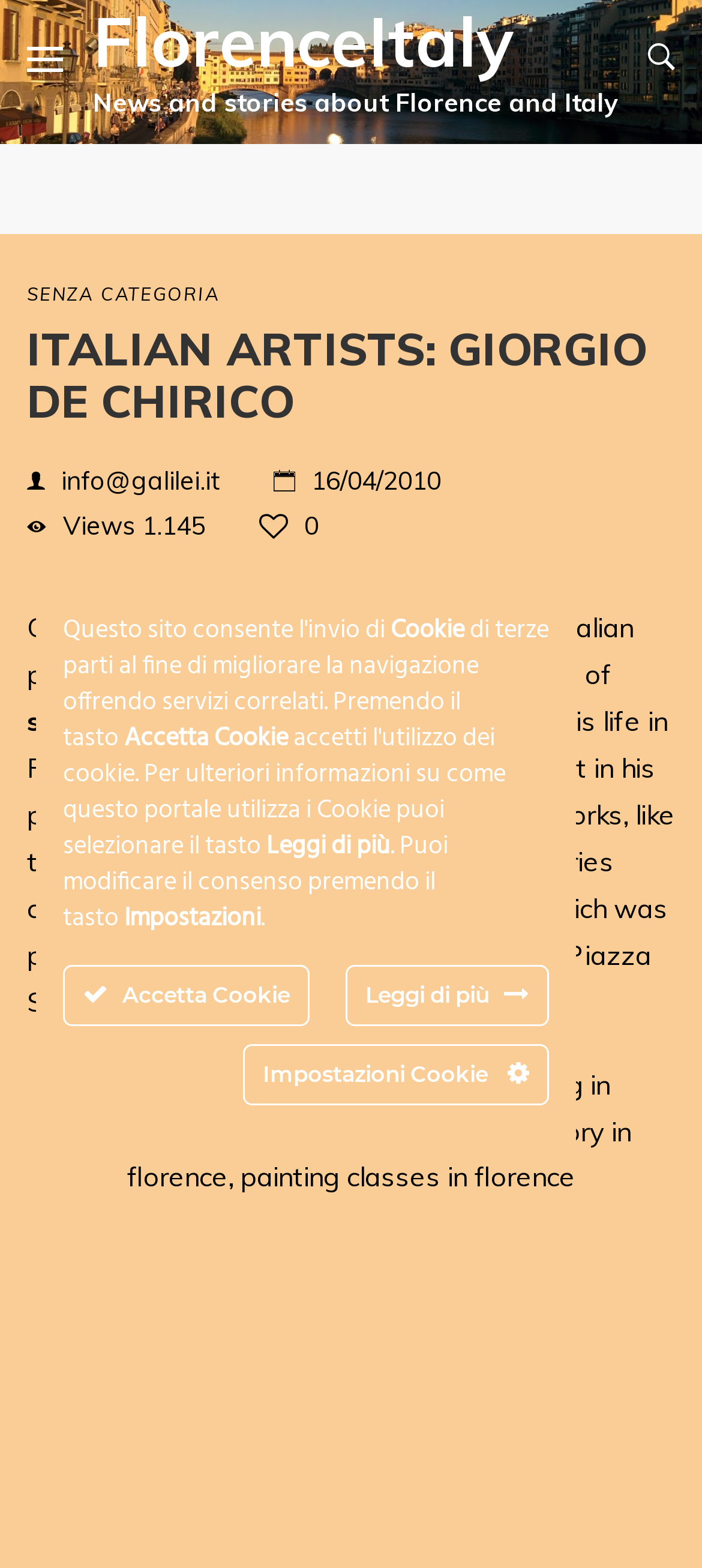In which city did Giorgio de Chirico spend part of his life?
Please ensure your answer to the question is detailed and covers all necessary aspects.

This answer can be obtained by reading the text on the webpage, which states 'who spent part of his life in Florence' in the context of Giorgio de Chirico's biography.